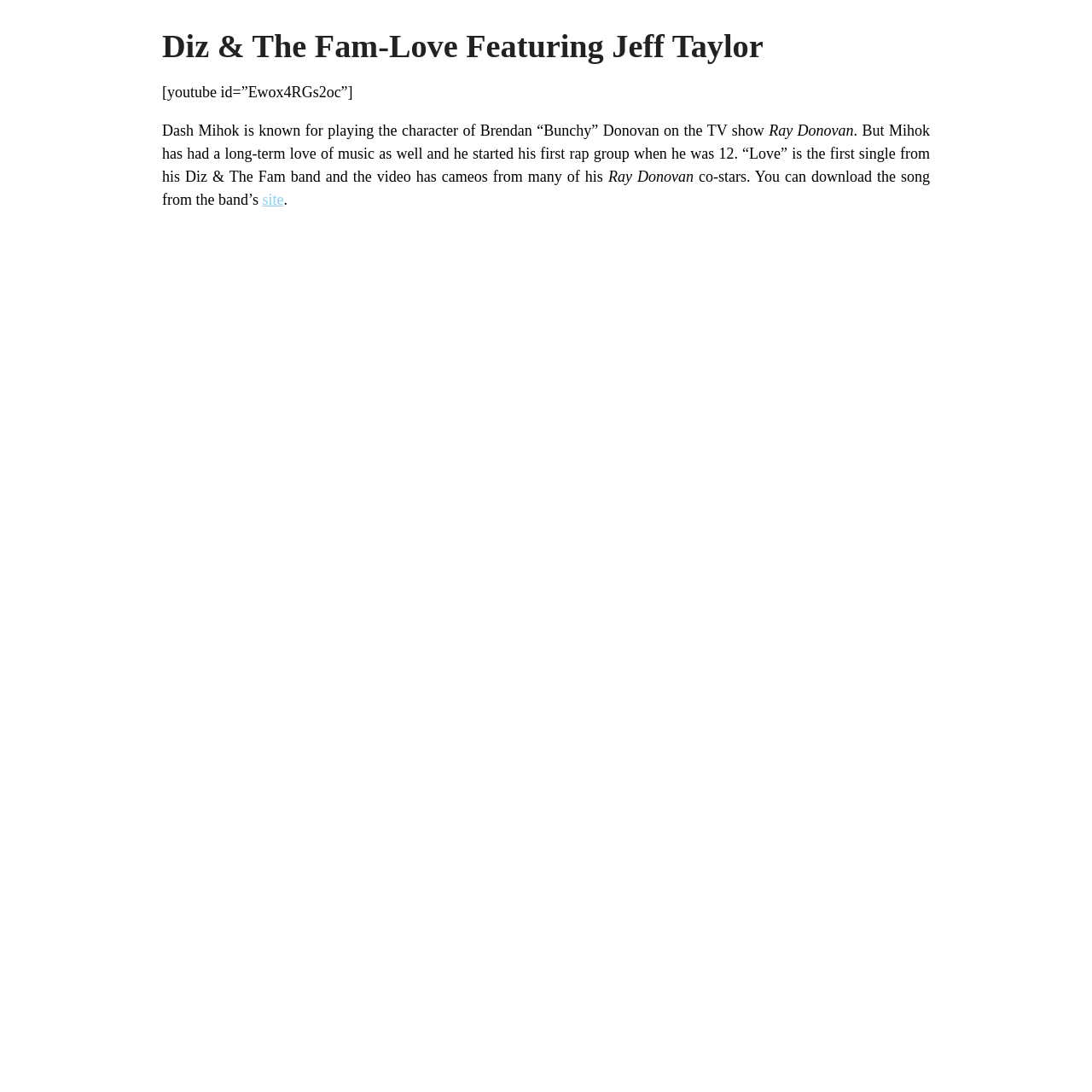Refer to the image and offer a detailed explanation in response to the question: Who is featured in the song 'Love'?

I found the answer by looking at the heading 'Diz & The Fam-Love Featuring Jeff Taylor' which indicates that Jeff Taylor is featured in the song 'Love'.